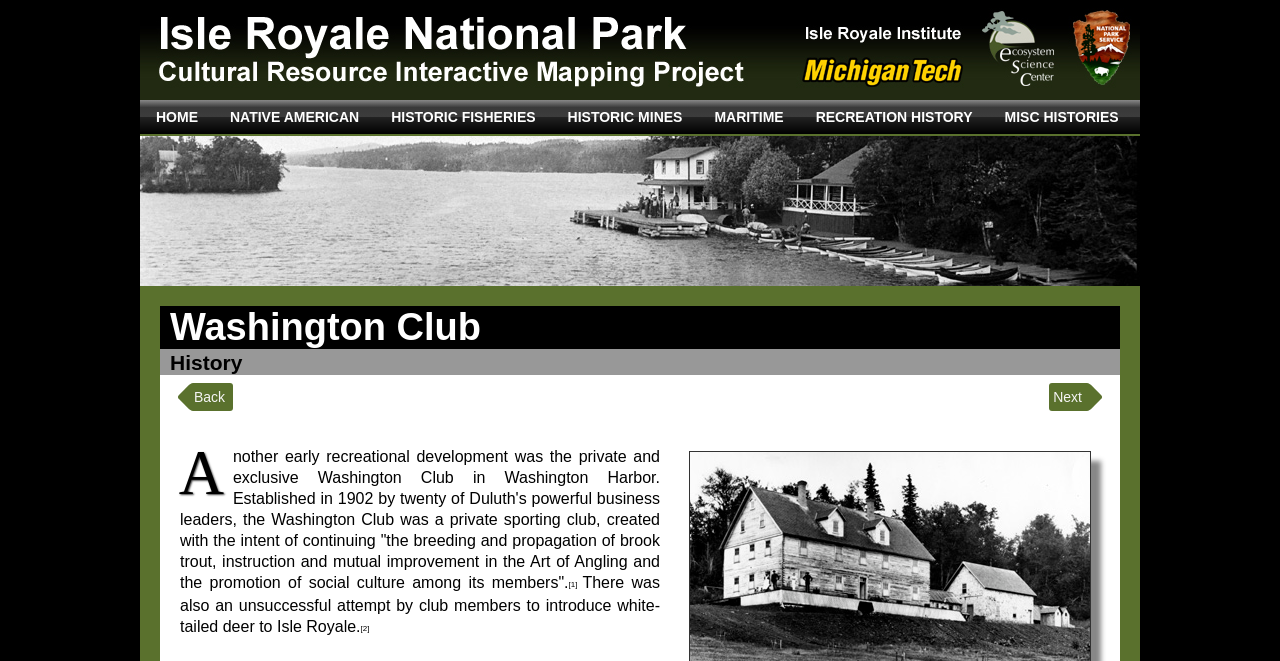Please locate the bounding box coordinates of the region I need to click to follow this instruction: "View the NATIVE AMERICAN page".

[0.167, 0.151, 0.293, 0.203]